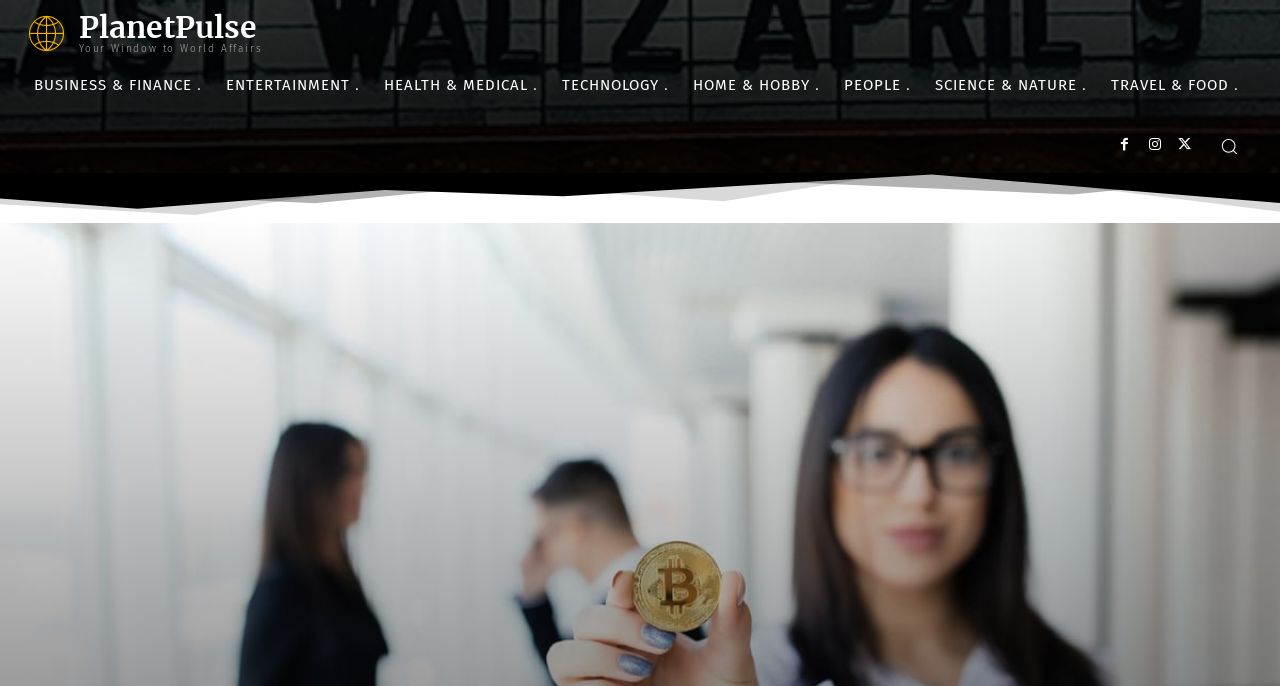What is the purpose of the button on the top right?
Using the visual information, reply with a single word or short phrase.

Search